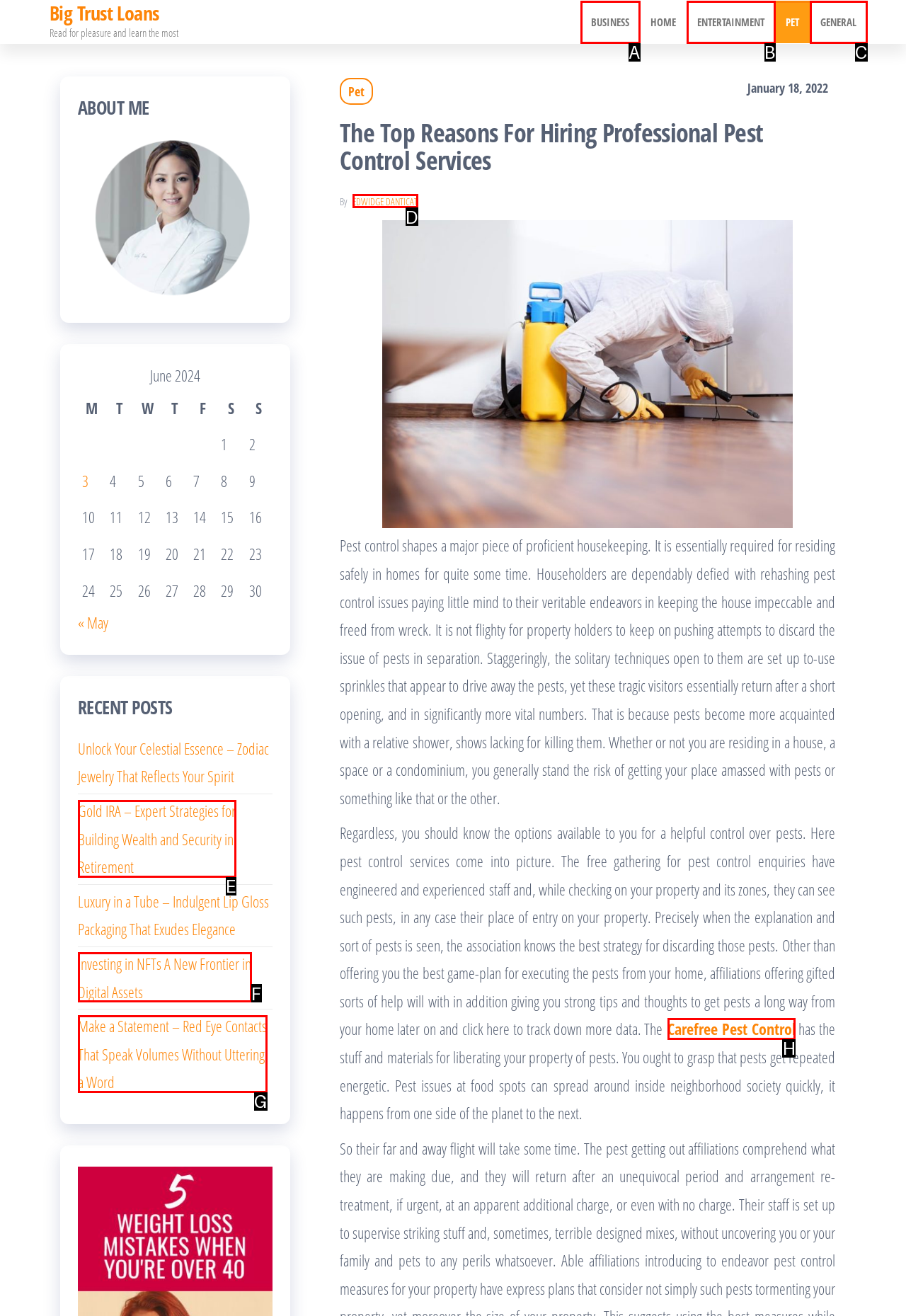Match the element description: general to the correct HTML element. Answer with the letter of the selected option.

C